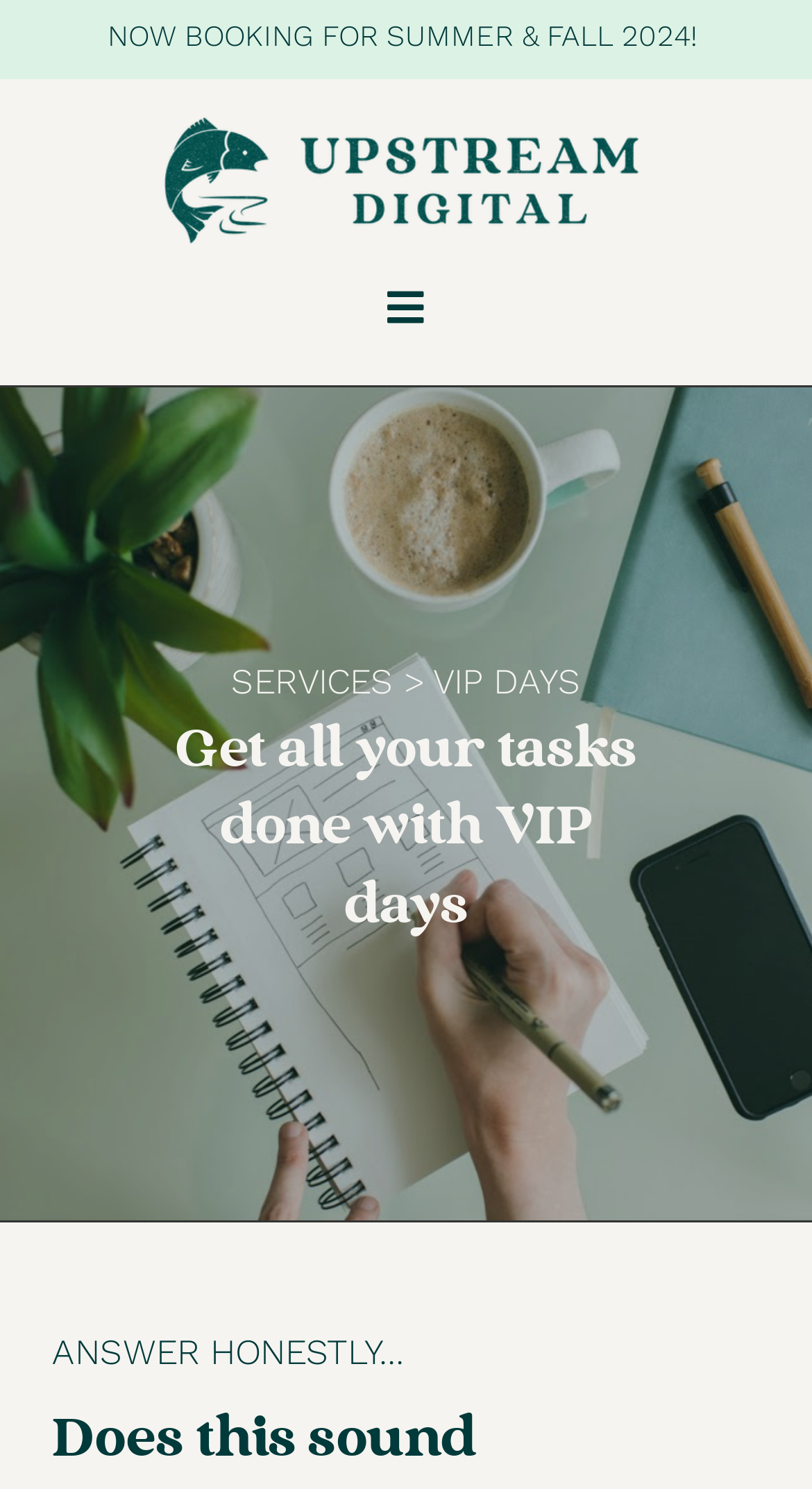Please answer the following question using a single word or phrase: What is the main service offered?

VIP DAYS